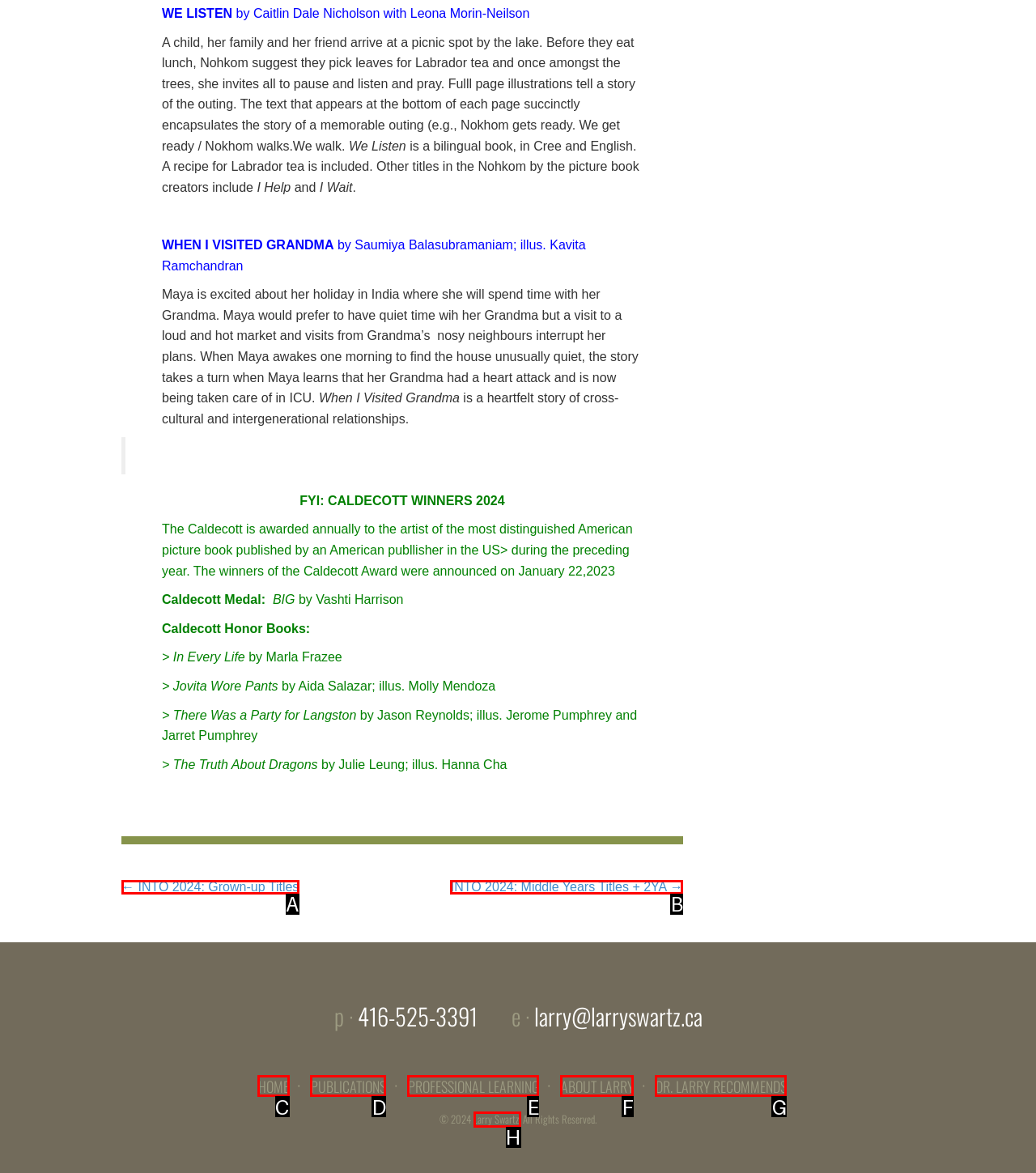Tell me which letter corresponds to the UI element that should be clicked to fulfill this instruction: Click the 'HOME' link
Answer using the letter of the chosen option directly.

C